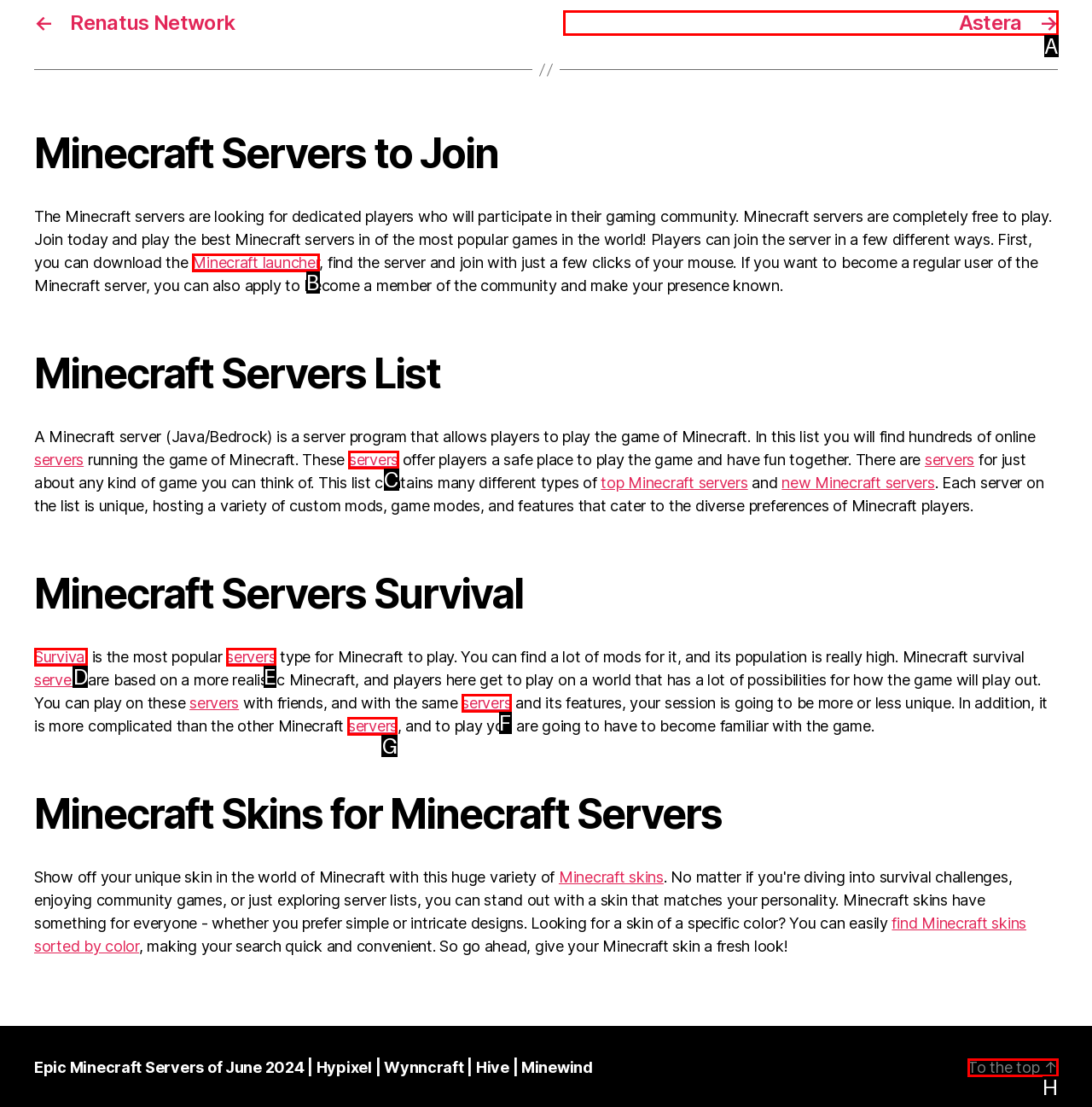Based on the description: servers
Select the letter of the corresponding UI element from the choices provided.

E